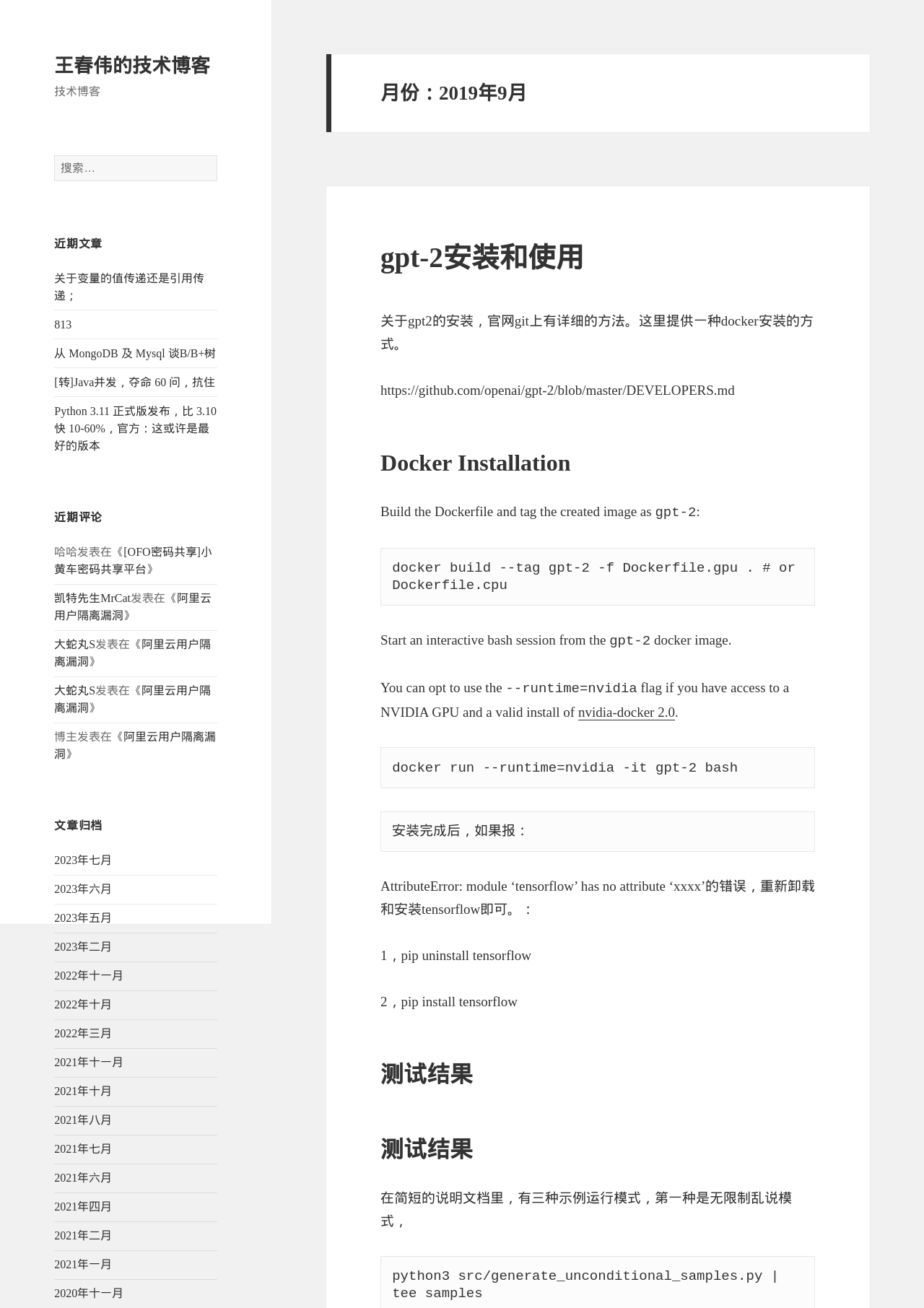From the details in the image, provide a thorough response to the question: How many comments are there under the article 'gpt-2安装和使用'?

There are no comments under the article 'gpt-2安装和使用'. The webpage does not display any comments under the article, indicating that there are no comments.